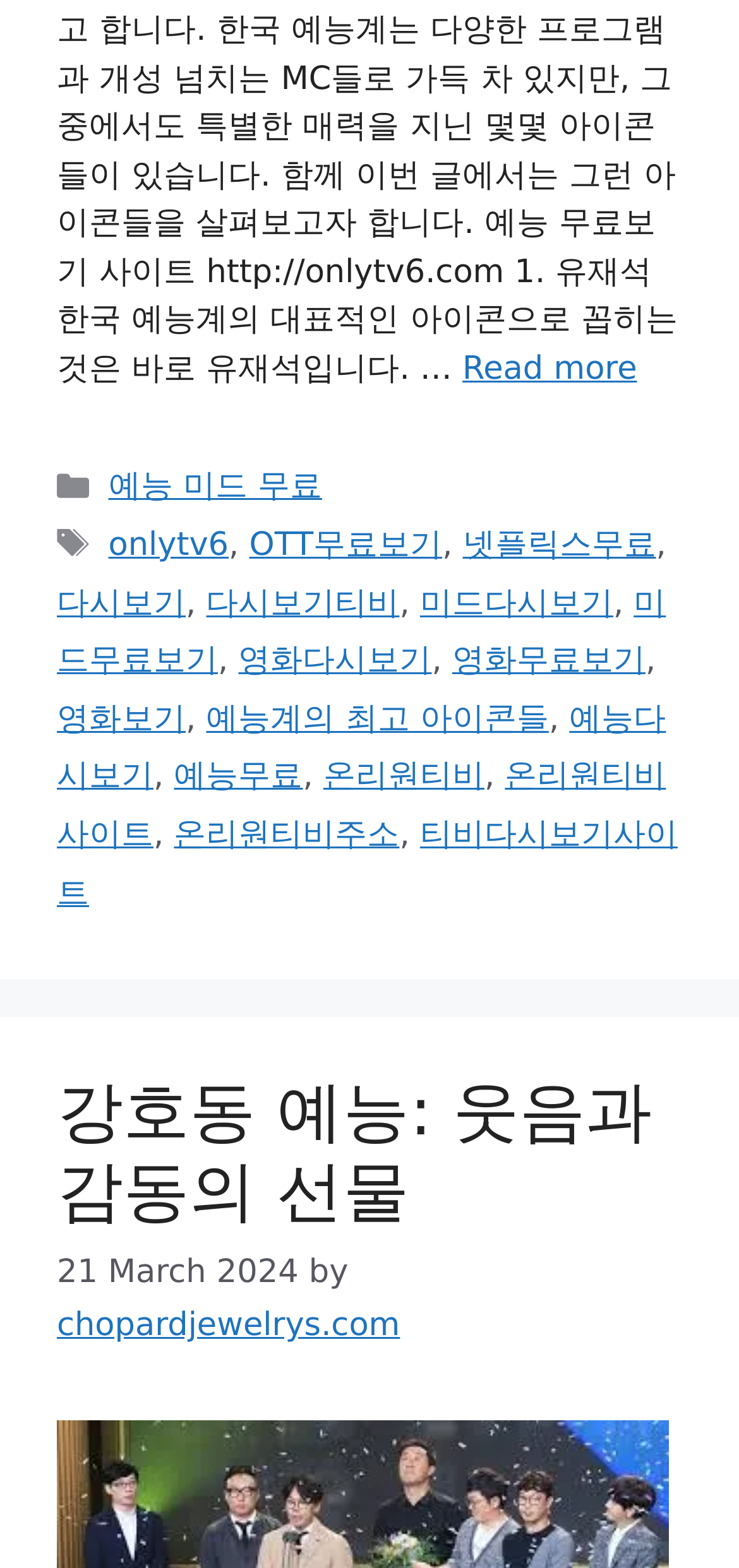Using the given element description, provide the bounding box coordinates (top-left x, top-left y, bottom-right x, bottom-right y) for the corresponding UI element in the screenshot: Read more

[0.626, 0.223, 0.862, 0.247]